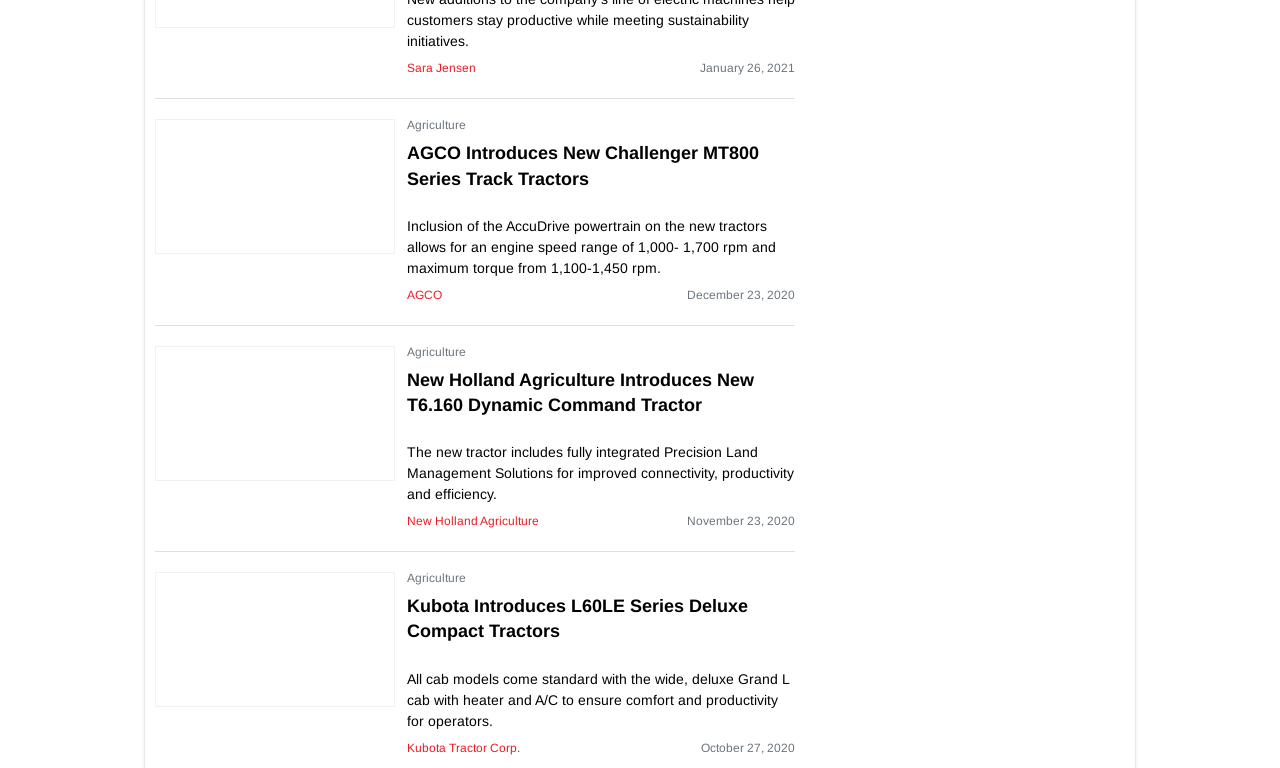Answer the question briefly using a single word or phrase: 
What is the feature of the new tractors mentioned in the first article?

AccuDrive powertrain